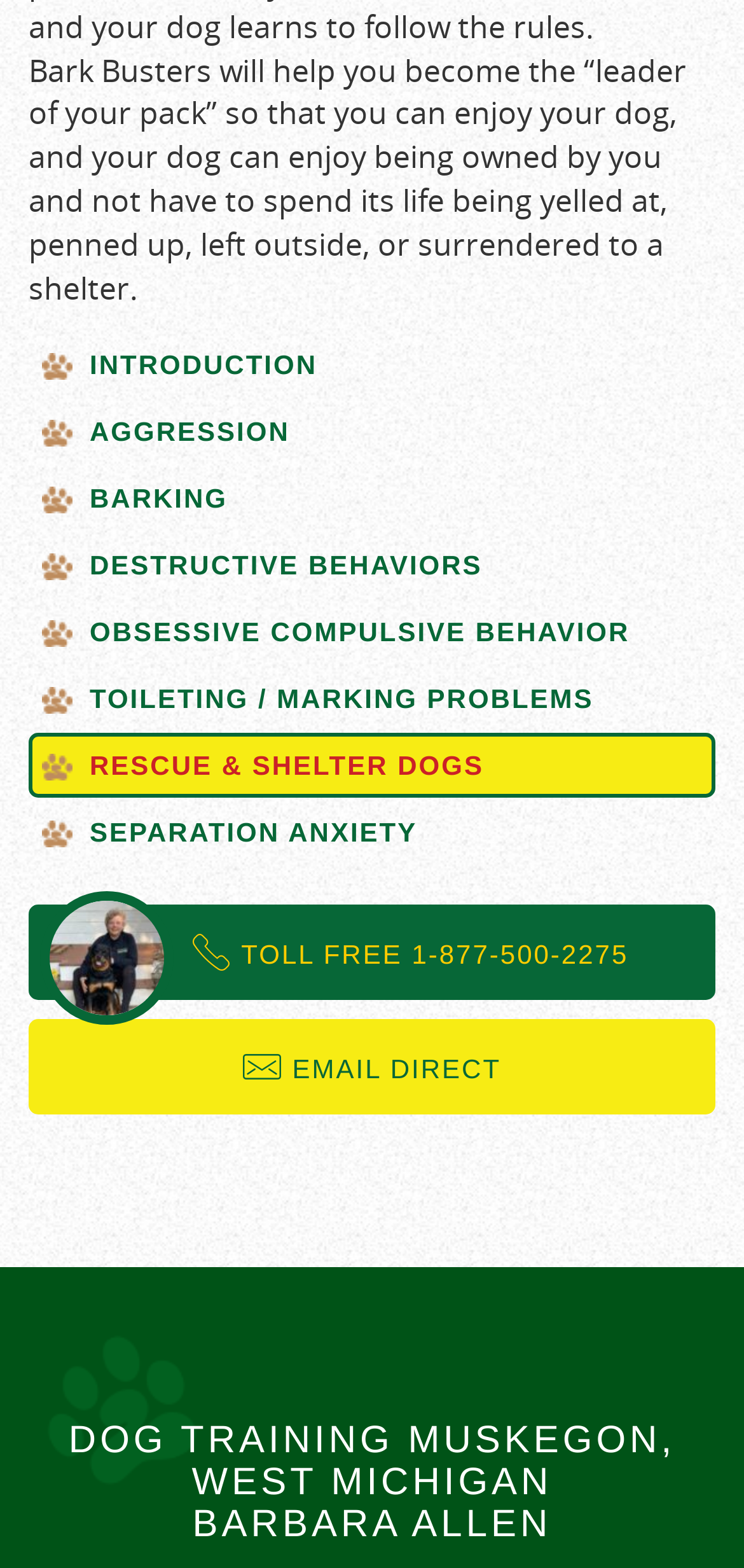Identify the bounding box coordinates for the UI element described as follows: Introduction. Use the format (top-left x, top-left y, bottom-right x, bottom-right y) and ensure all values are floating point numbers between 0 and 1.

[0.038, 0.211, 0.962, 0.253]